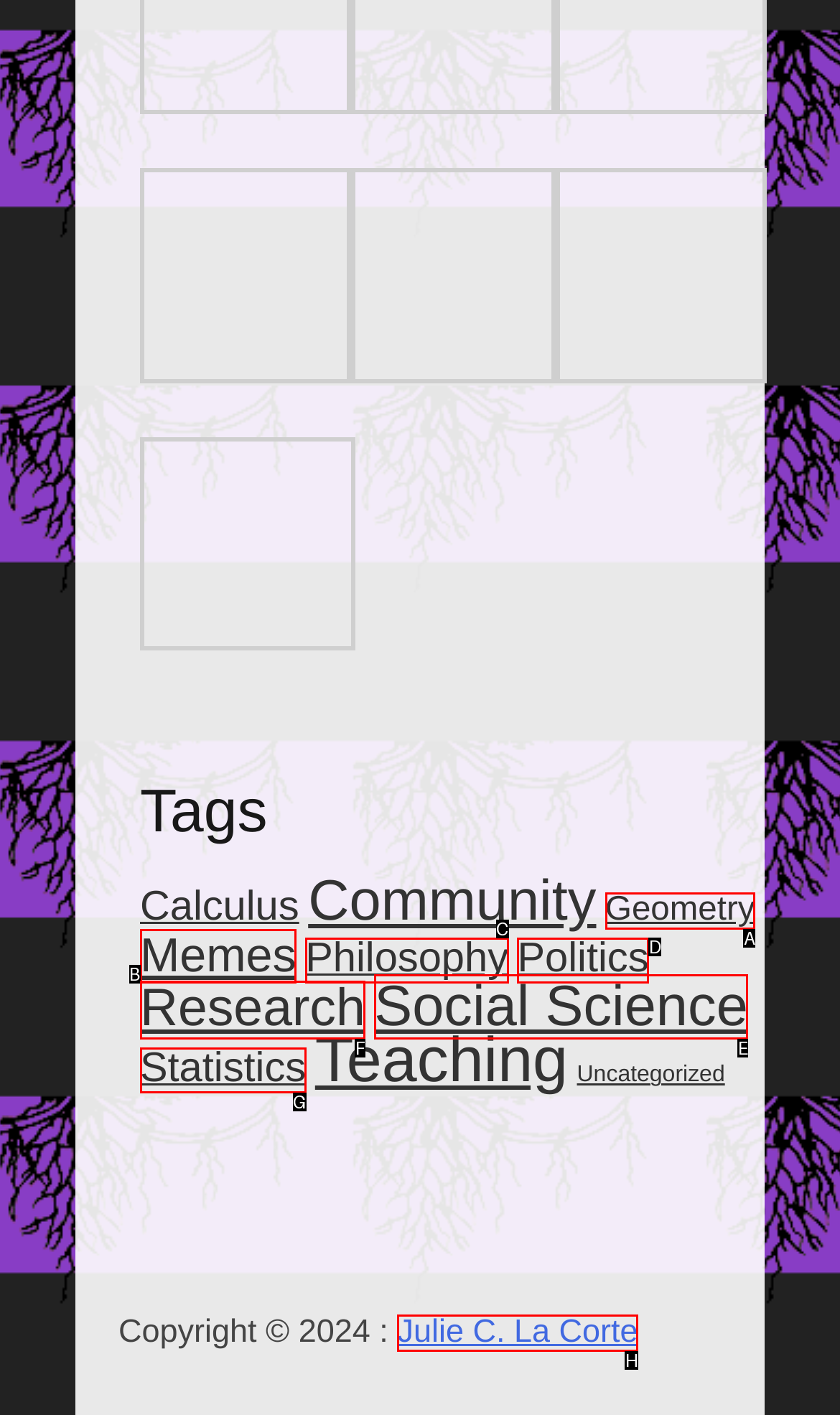Match the HTML element to the description: Julie C. La Corte. Respond with the letter of the correct option directly.

H